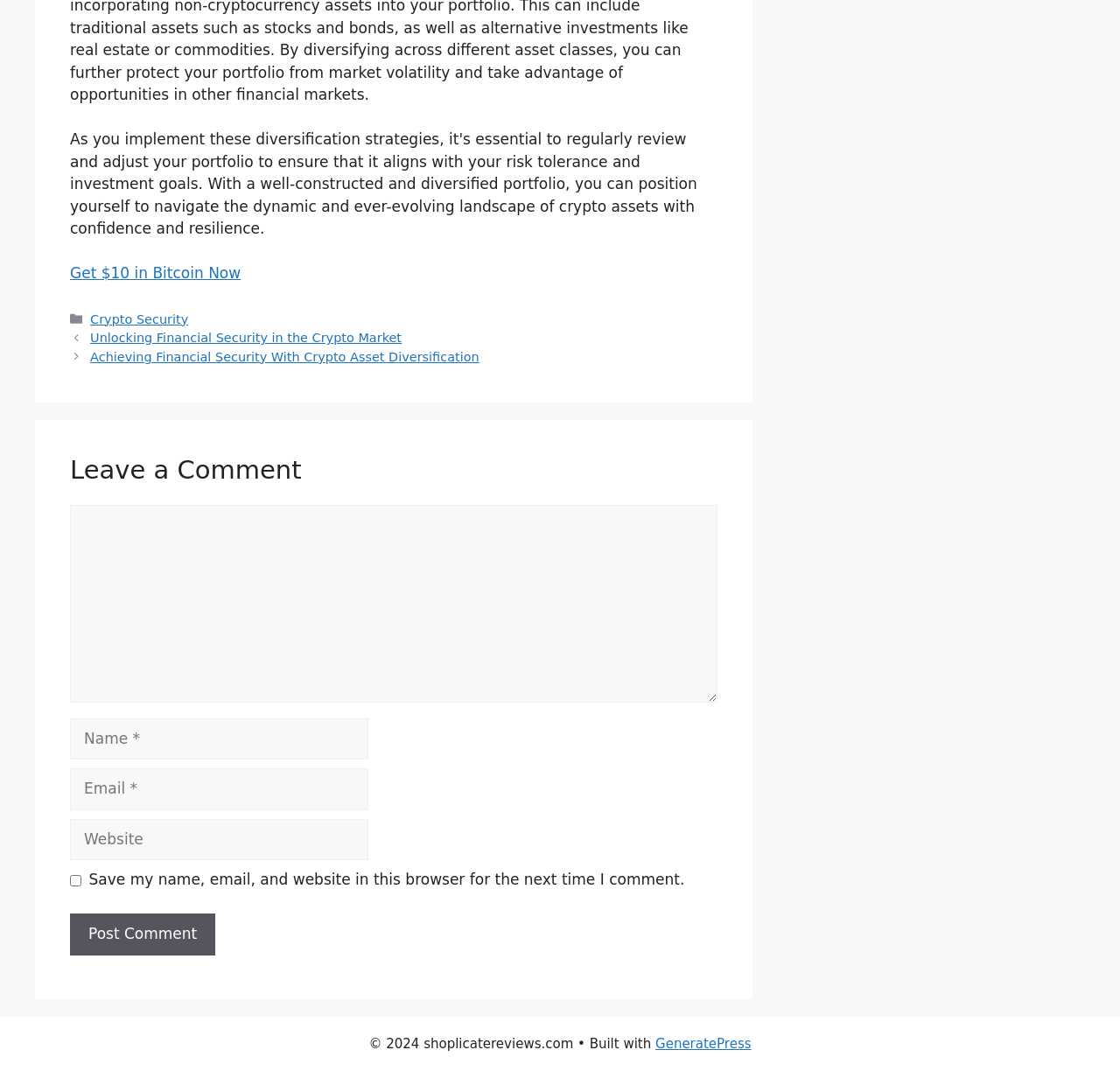What type of content is listed under 'Posts'?
Using the screenshot, give a one-word or short phrase answer.

Crypto security articles